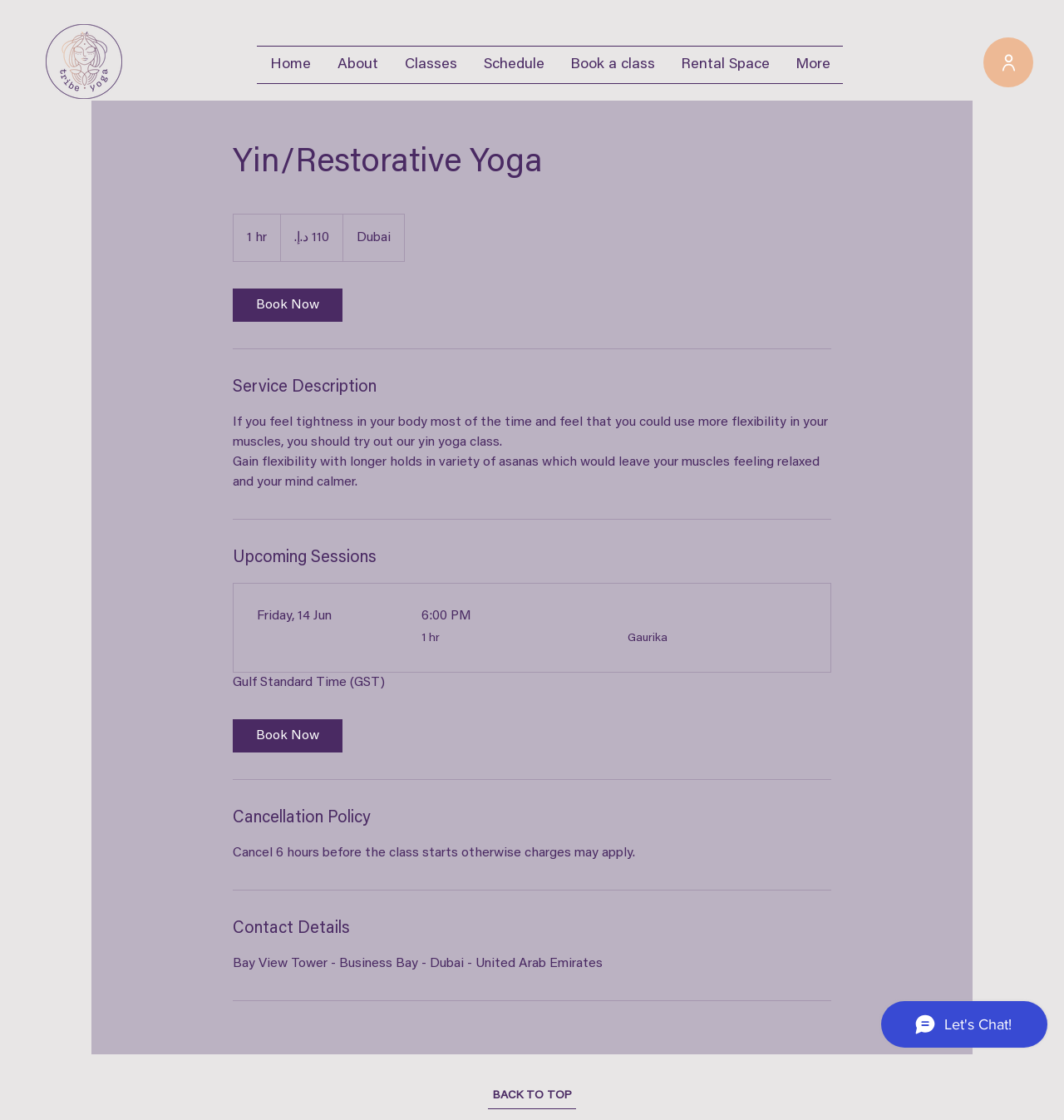Please determine the bounding box coordinates for the element that should be clicked to follow these instructions: "Read the article about understanding RNG and its impact on online slot outcomes".

None